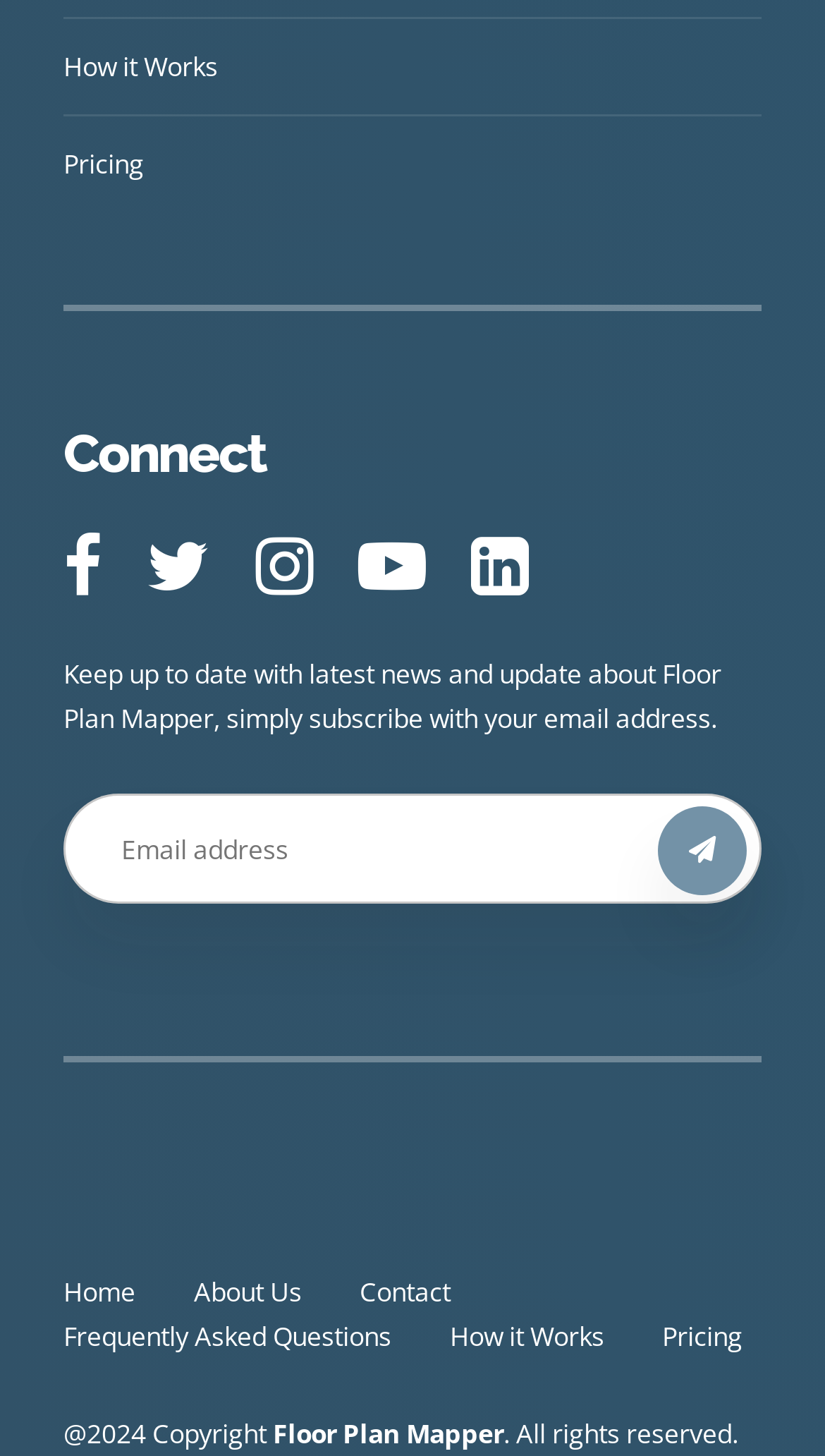Bounding box coordinates should be provided in the format (top-left x, top-left y, bottom-right x, bottom-right y) with all values between 0 and 1. Identify the bounding box for this UI element: About Us

[0.235, 0.875, 0.365, 0.9]